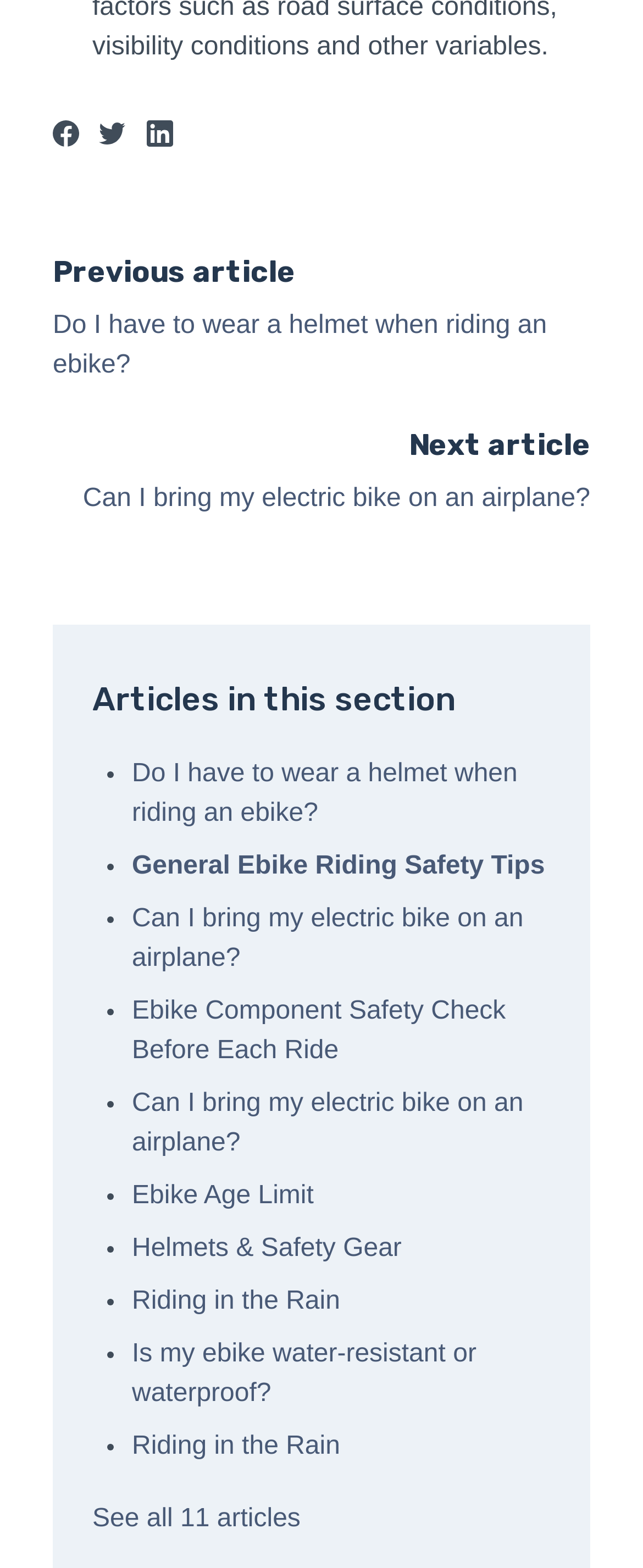Respond to the question with just a single word or phrase: 
What is the topic of the previous article?

Ebike helmet